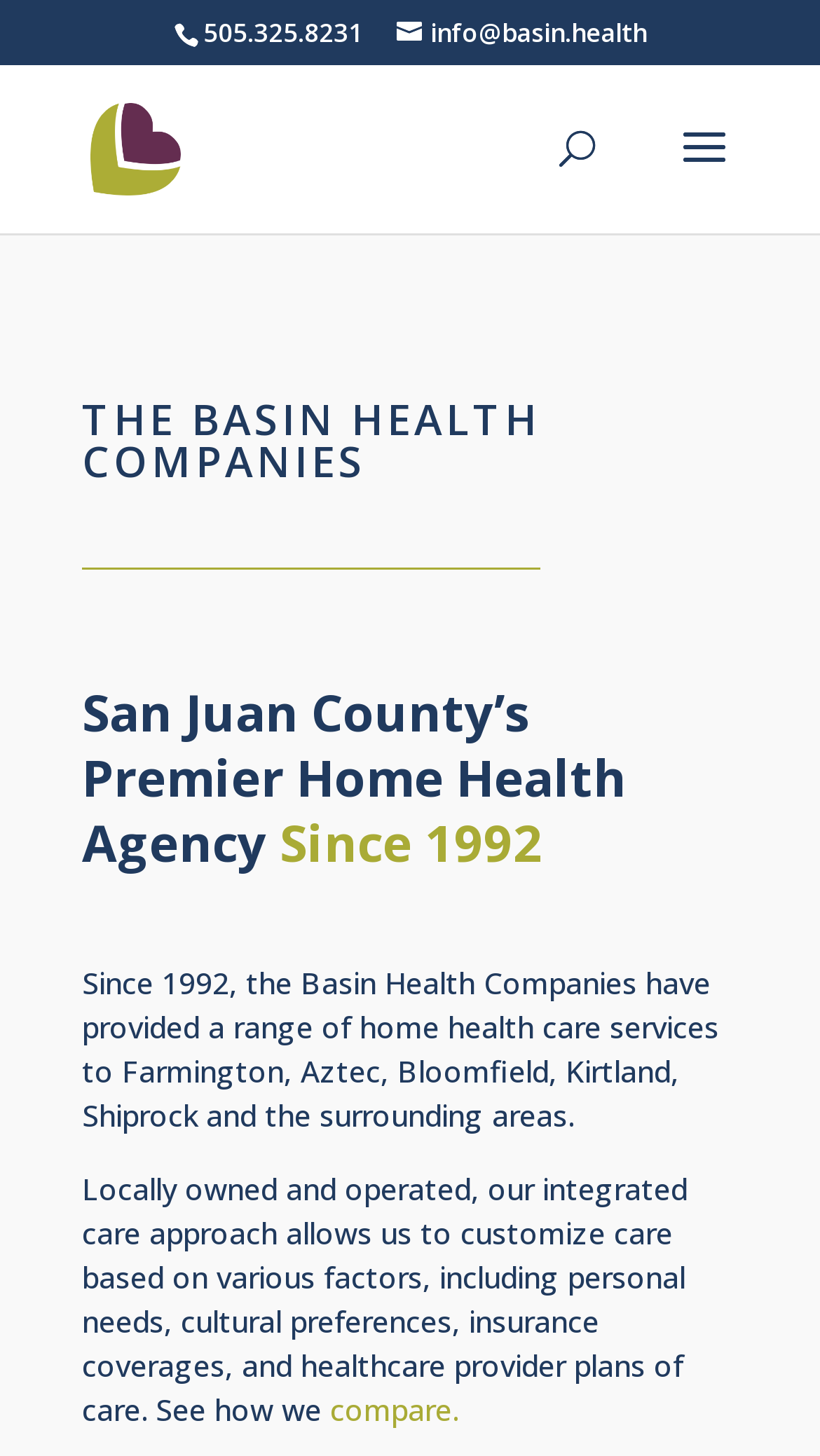What services does Basin Health Companies provide?
Answer the question with a single word or phrase, referring to the image.

Home health care services